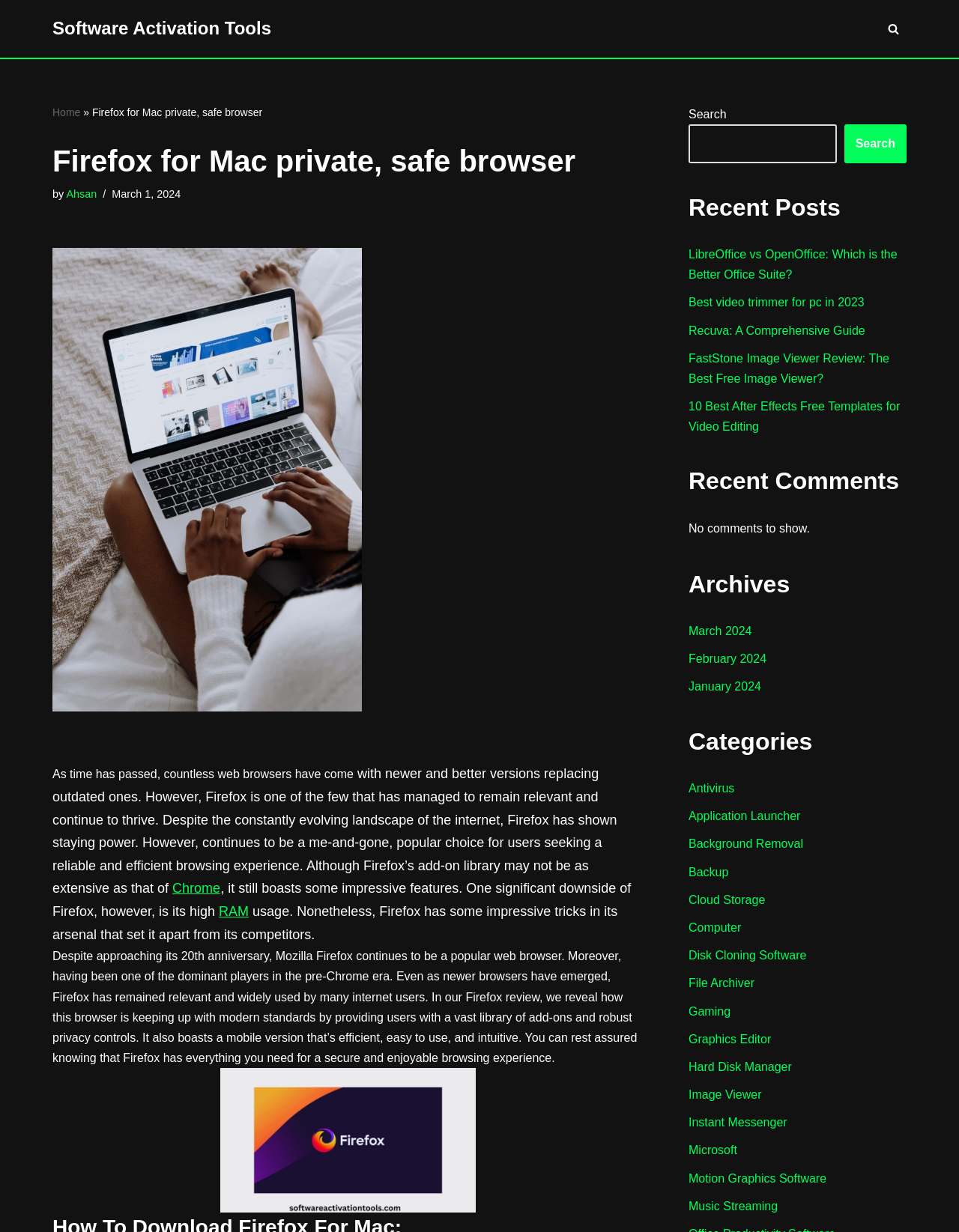Using the webpage screenshot, find the UI element described by World News. Provide the bounding box coordinates in the format (top-left x, top-left y, bottom-right x, bottom-right y), ensuring all values are floating point numbers between 0 and 1.

None